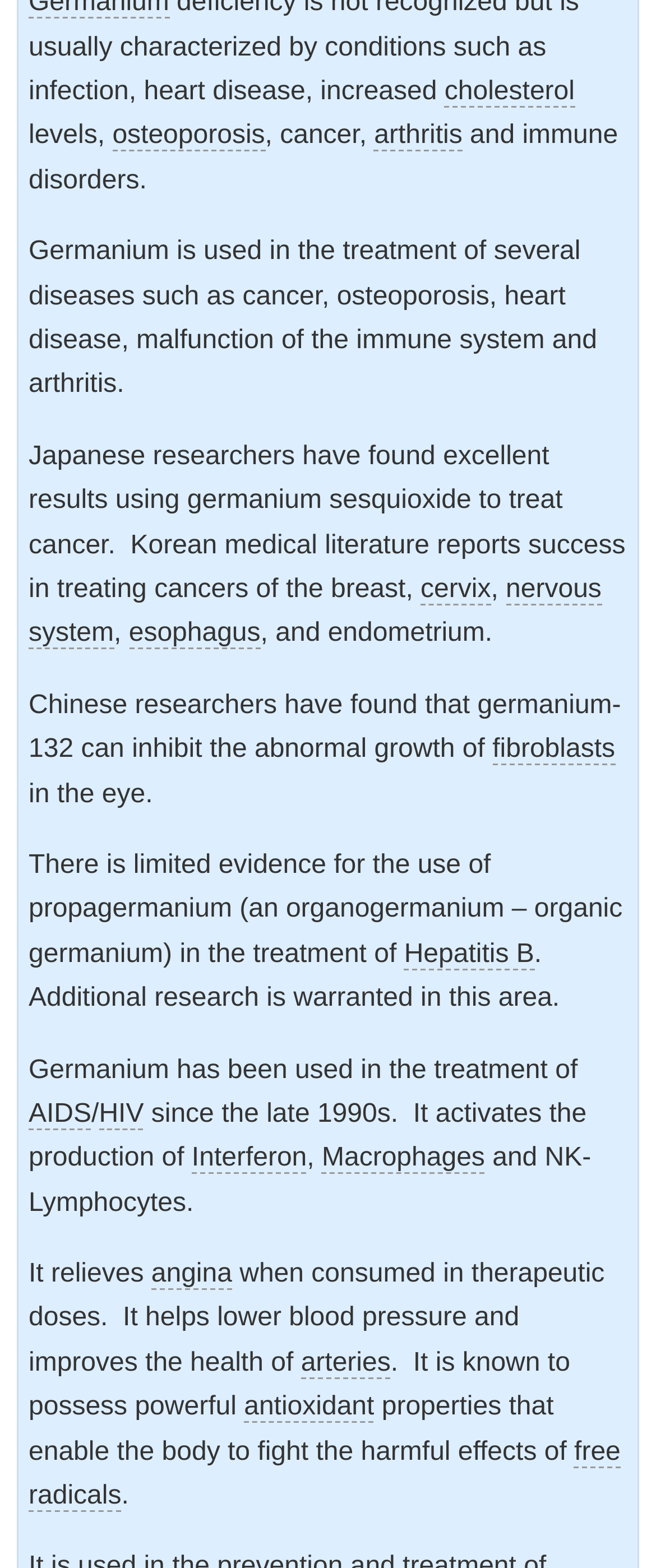What is the relationship between germanium and interferon?
Please answer the question with a detailed and comprehensive explanation.

According to the webpage content, germanium activates the production of interferon. This information is obtained from the static text element that mentions the effect of germanium on interferon production.